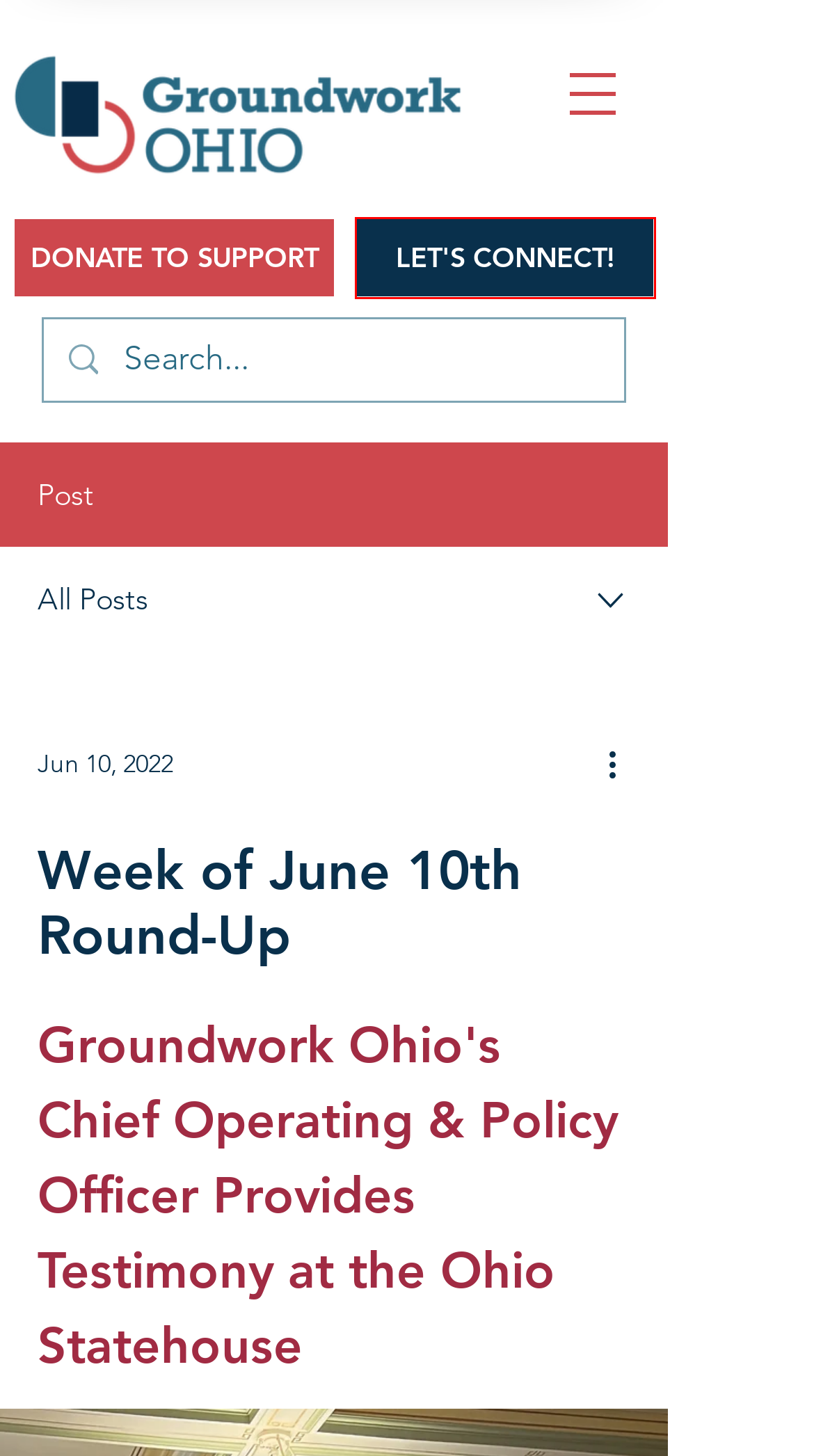You are presented with a screenshot of a webpage containing a red bounding box around an element. Determine which webpage description best describes the new webpage after clicking on the highlighted element. Here are the candidates:
A. News | Groundwork Ohio 2024
B. JP Design | Jennifer Peters | Columbus & Granville, Ohio
C. Careers | Groundwork Ohio
D. Home | Groundwork Ohio | Public Policy | Columbus, Ohio
E. Donate to Support | Groundwork Ohio | Give Now
F. Initiatives & Programs | Groundwork Ohio
G. Our Purpose | Groundwork Ohio
H. Teen Parent Support| Rosemary's Babies Co. | United States

D